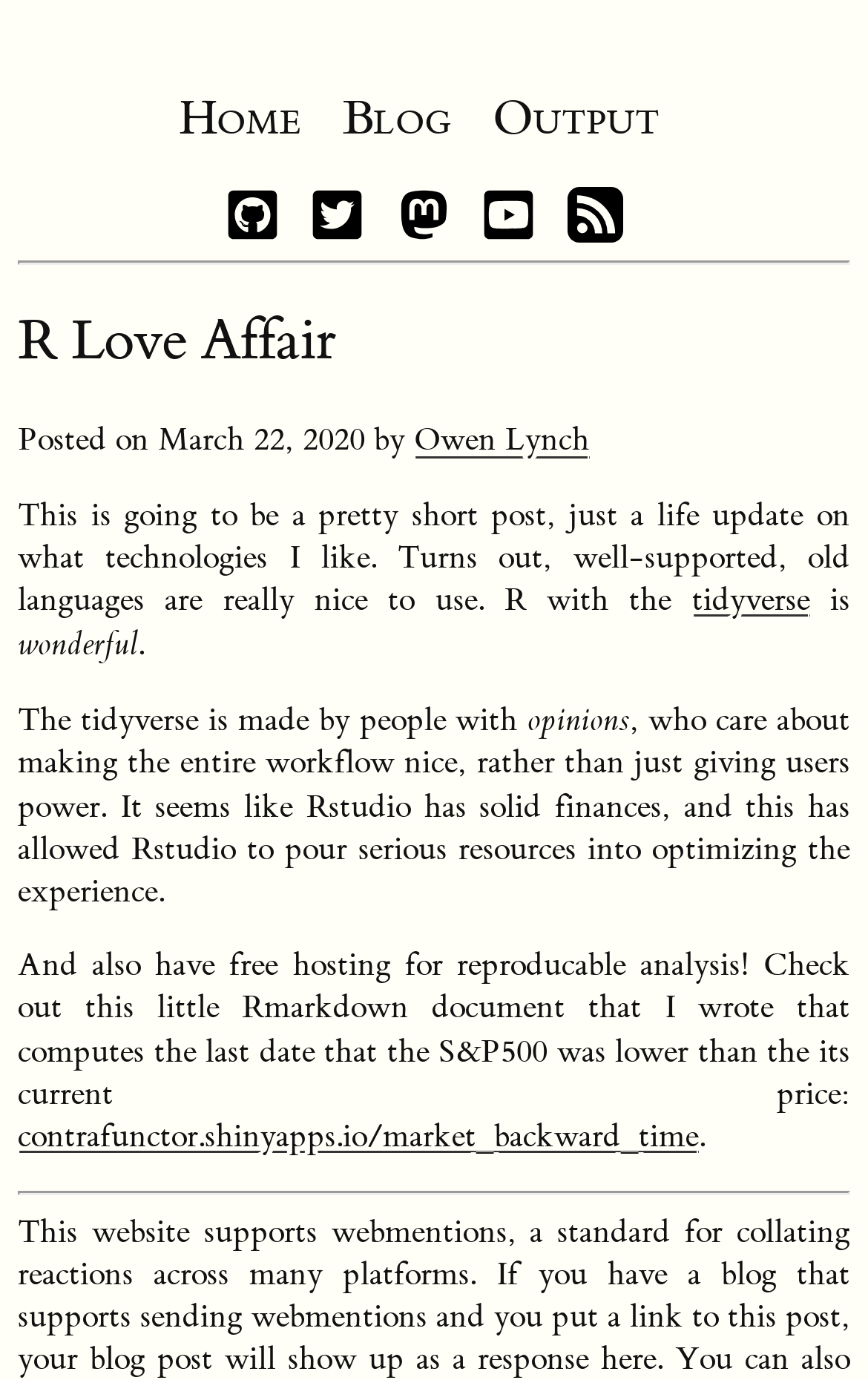Locate the UI element described by Owen Lynch in the provided webpage screenshot. Return the bounding box coordinates in the format (top-left x, top-left y, bottom-right x, bottom-right y), ensuring all values are between 0 and 1.

[0.477, 0.304, 0.679, 0.334]